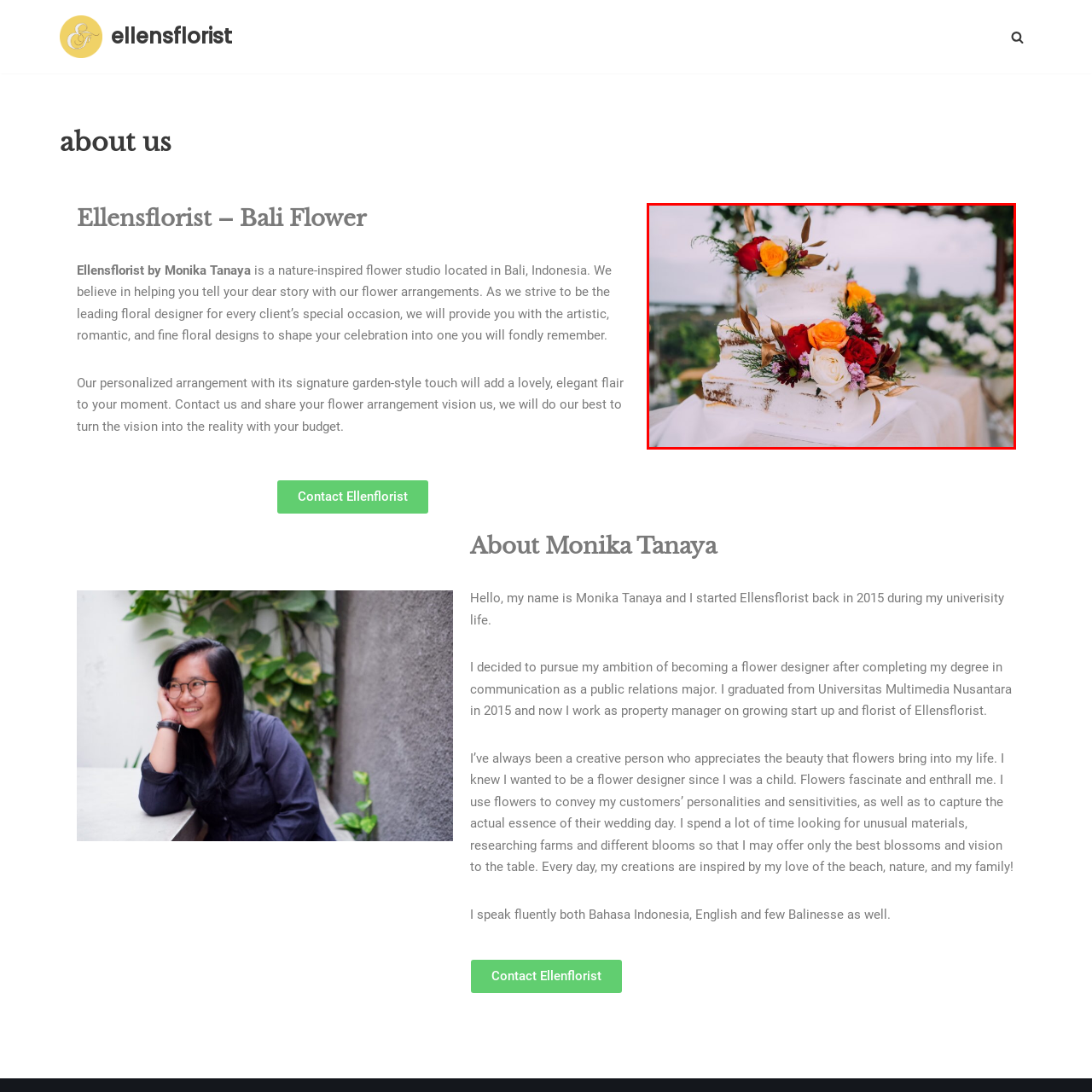Offer a detailed explanation of the elements found within the defined red outline.

The image showcases a beautifully decorated wedding cake, elegantly presented on a table adorned with soft drapery. The cake features multiple tiers, with a smooth white icing finish, exuding a rustic charm as the icing appears slightly textured. It's adorned with an enchanting arrangement of vibrant roses in shades of red, yellow, and white, complemented by delicate purple flowers and lush greenery. Golden leaves add an extra touch of sophistication, enhancing the cake's overall aesthetic. In the blurred background, a lush garden setting can be seen, suggesting an outdoor celebration surrounded by nature's beauty, perfect for a special occasion like a wedding. The combination of the floral embellishments and the natural setting evokes a romantic and inviting atmosphere, ideal for capturing the essence of love and celebration.